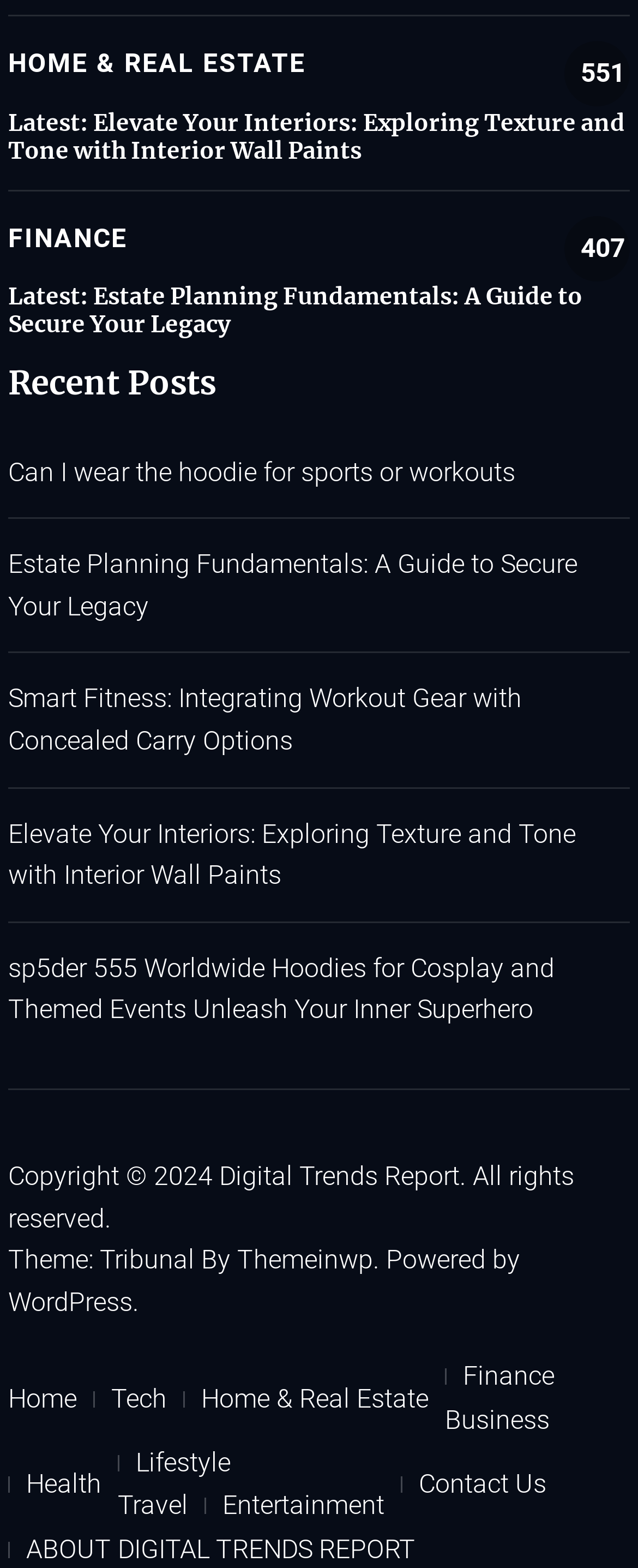Identify the bounding box coordinates for the element you need to click to achieve the following task: "Read 'Elevate Your Interiors: Exploring Texture and Tone with Interior Wall Paints'". The coordinates must be four float values ranging from 0 to 1, formatted as [left, top, right, bottom].

[0.013, 0.069, 0.979, 0.105]